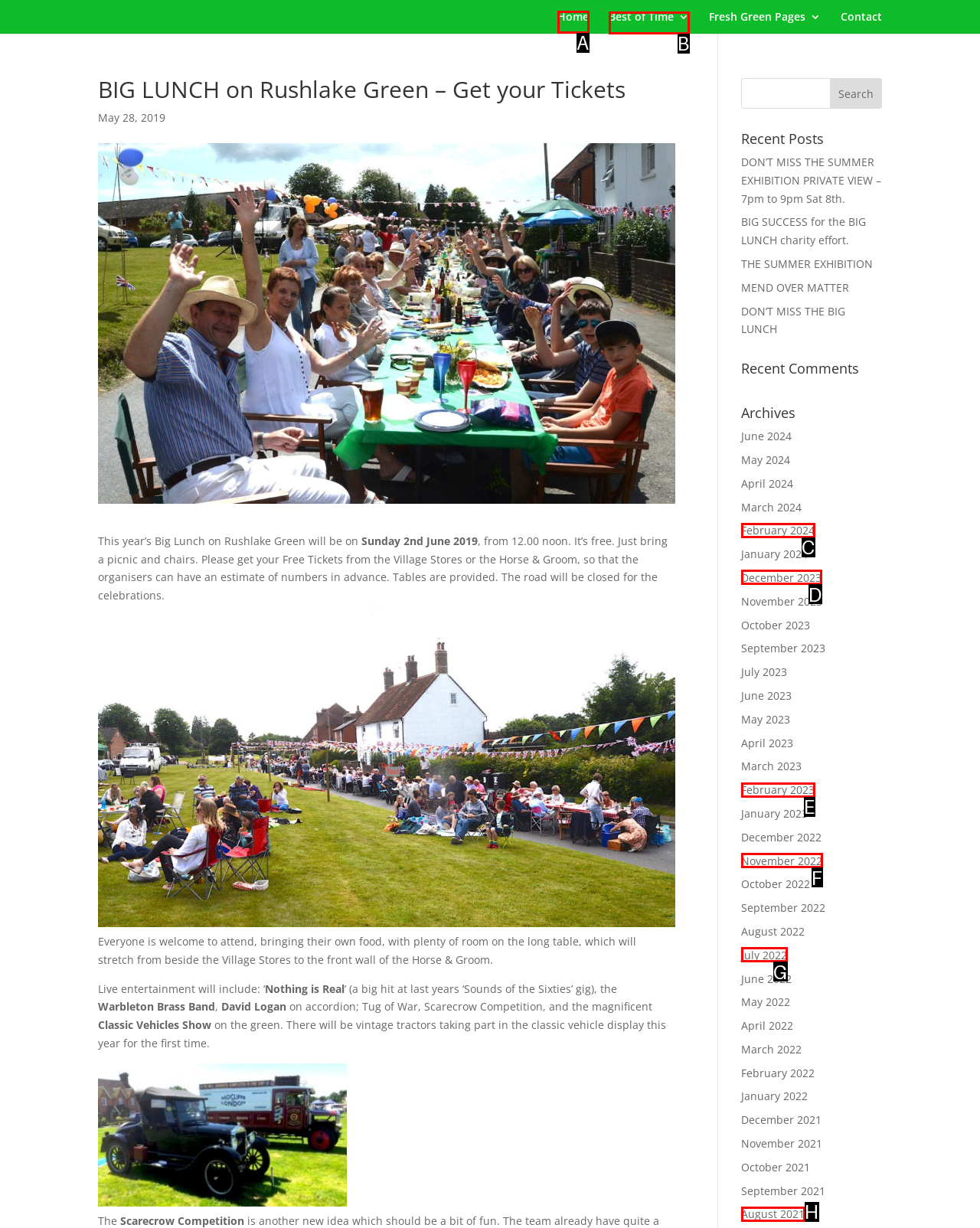Identify which HTML element should be clicked to fulfill this instruction: Click on 'Home' Reply with the correct option's letter.

A